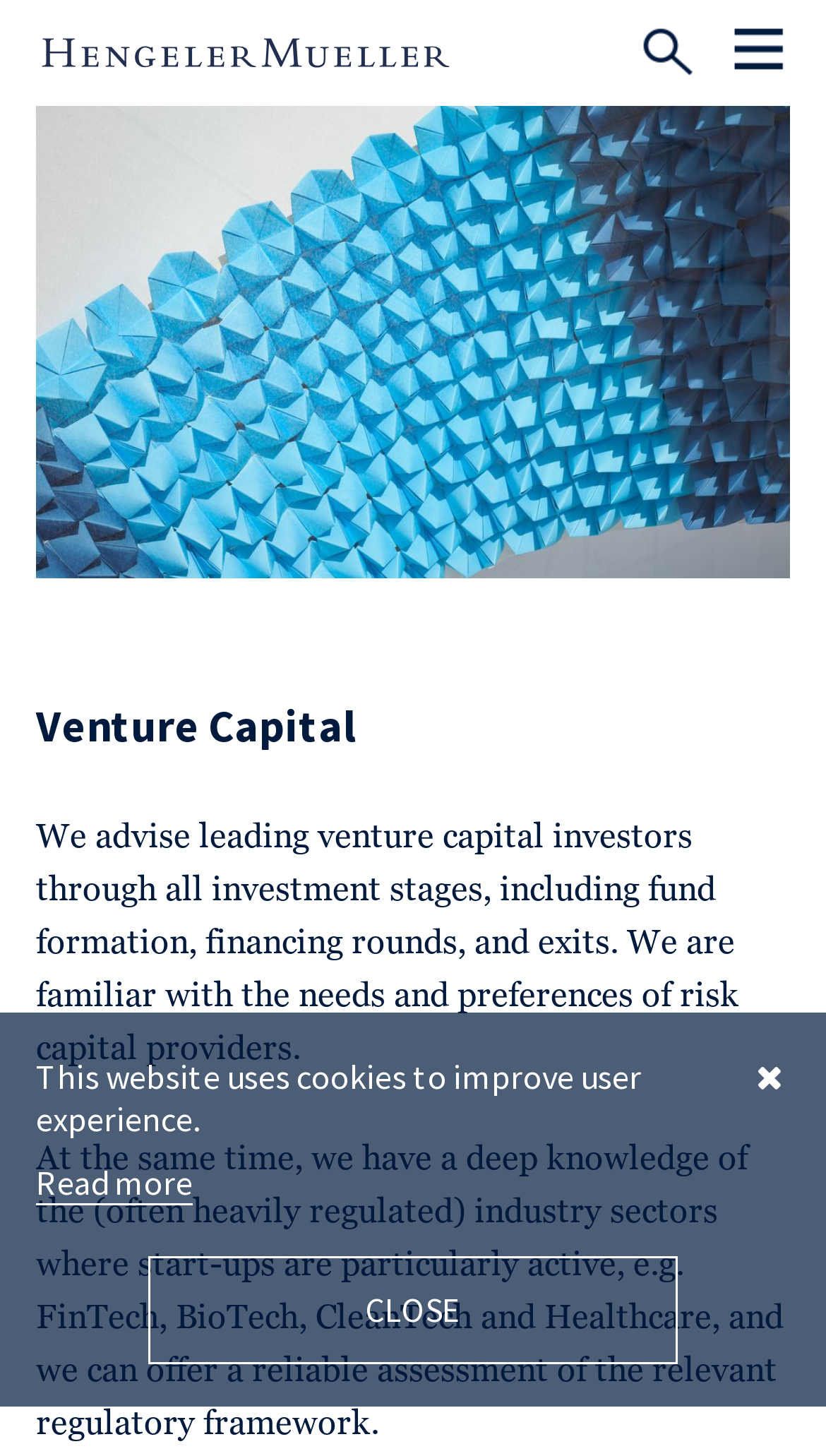Utilize the details in the image to give a detailed response to the question: What is the purpose of the website?

The webpage has a heading 'Venture Capital' and the static text describes the services provided to venture capital investors, indicating that the purpose of the website is related to venture capital.